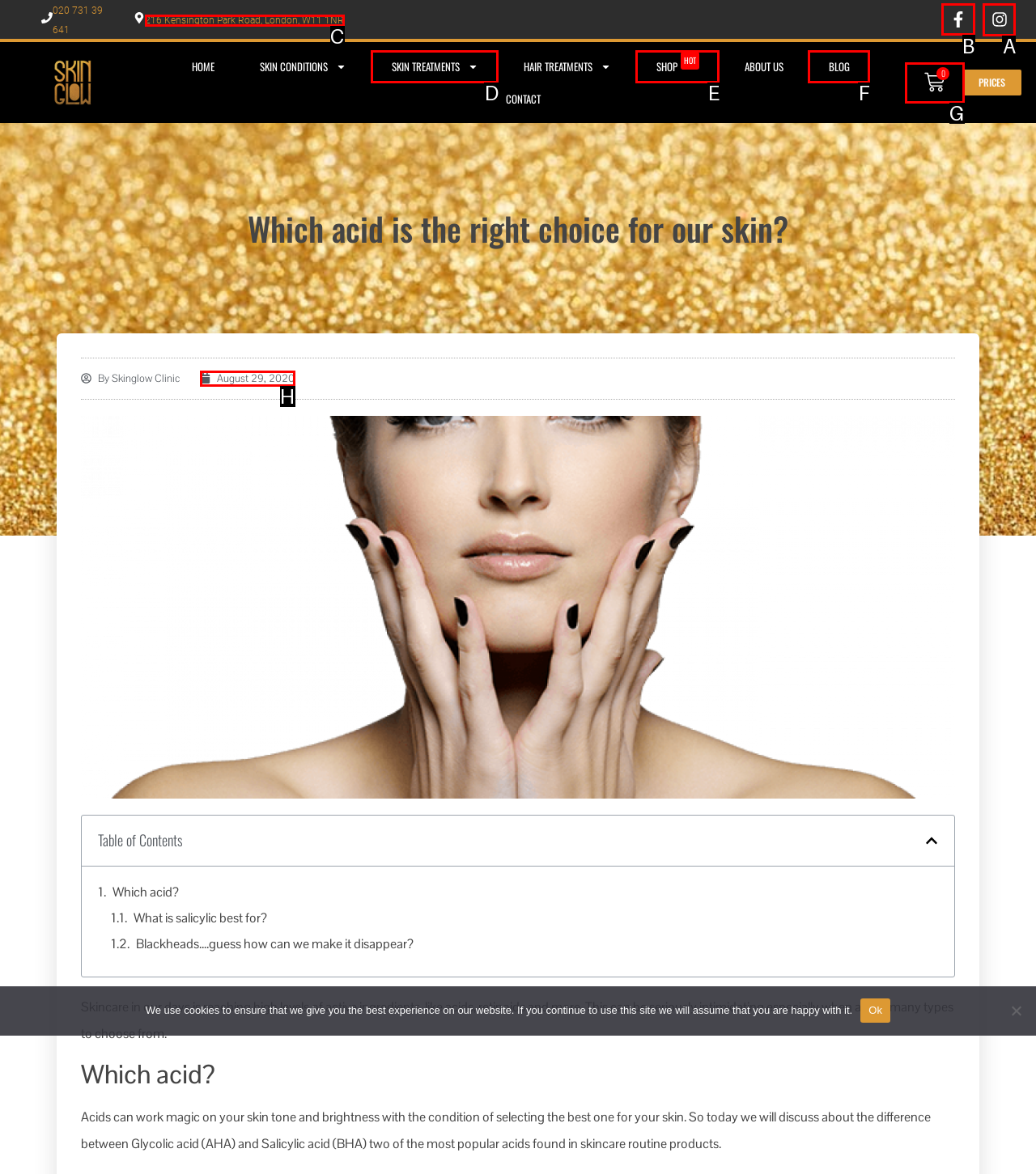Determine the letter of the UI element I should click on to complete the task: Click the Facebook link from the provided choices in the screenshot.

B